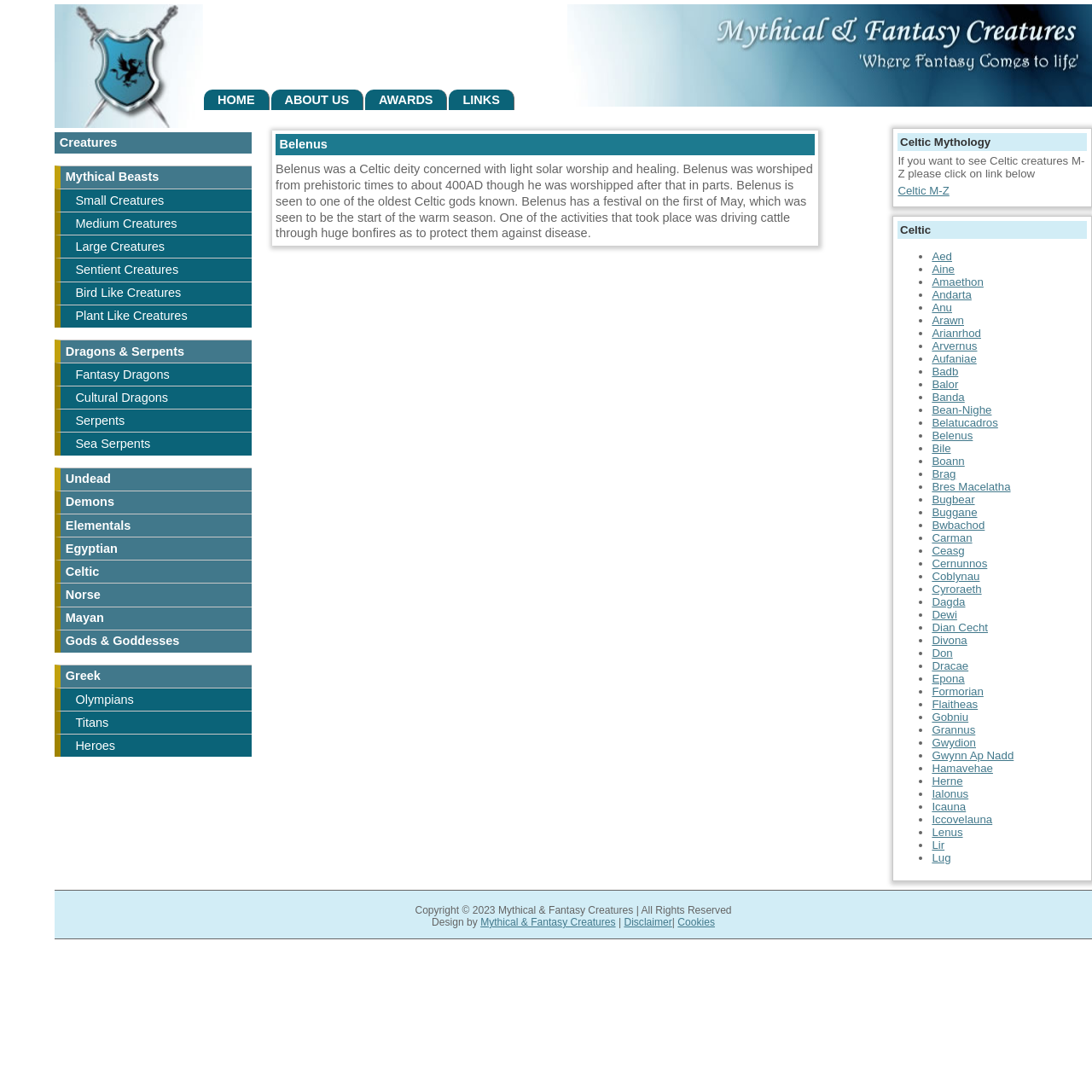Pinpoint the bounding box coordinates for the area that should be clicked to perform the following instruction: "Click on the HOME link".

[0.187, 0.082, 0.246, 0.101]